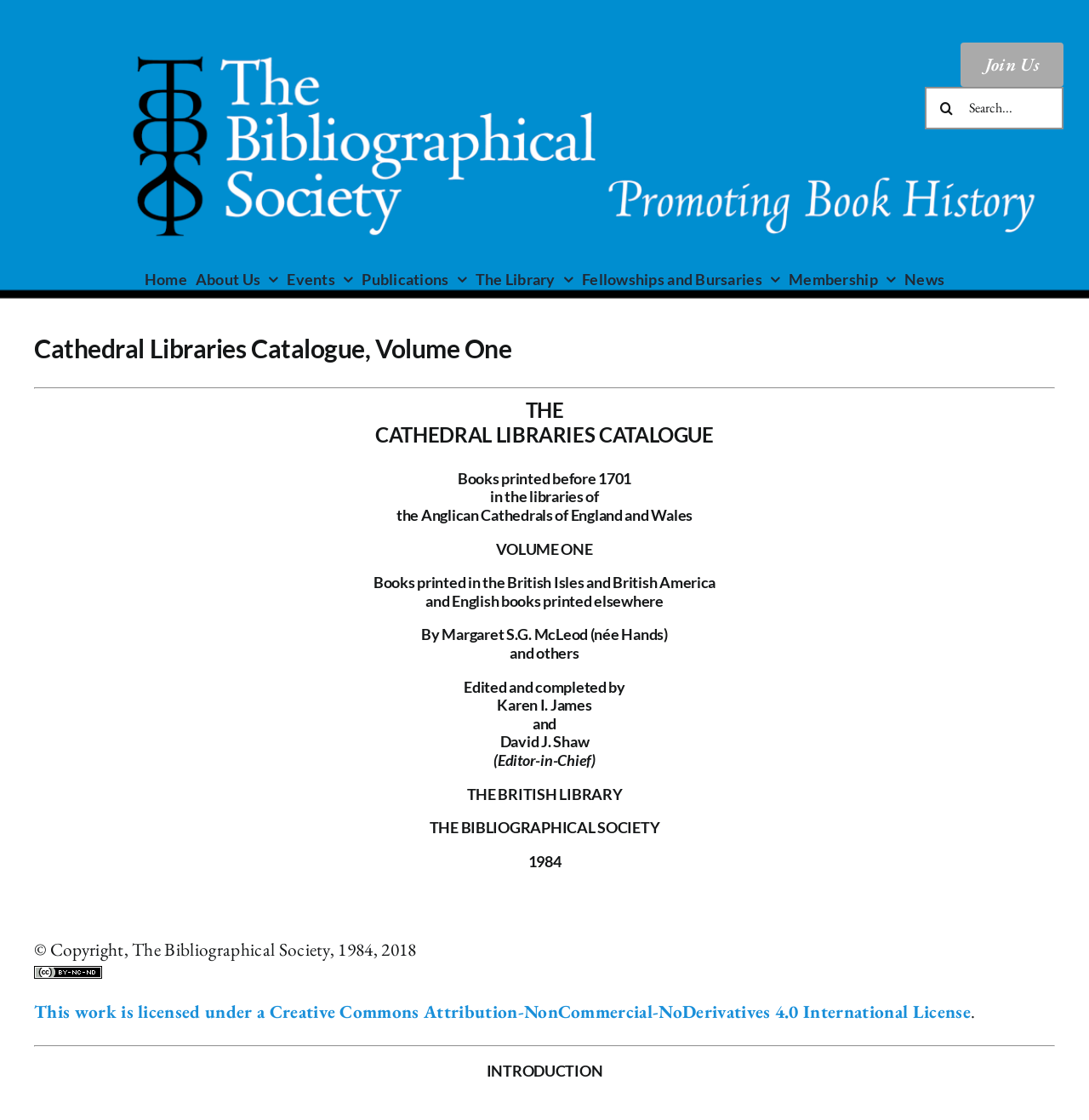Who is the editor-in-chief of the catalogue?
Could you answer the question with a detailed and thorough explanation?

The editor-in-chief of the catalogue can be found in the credits section, which is located below the title bar. The text 'Edited and completed by Karen I. James and David J. Shaw (Editor-in-Chief)' indicates that David J. Shaw is the editor-in-chief.